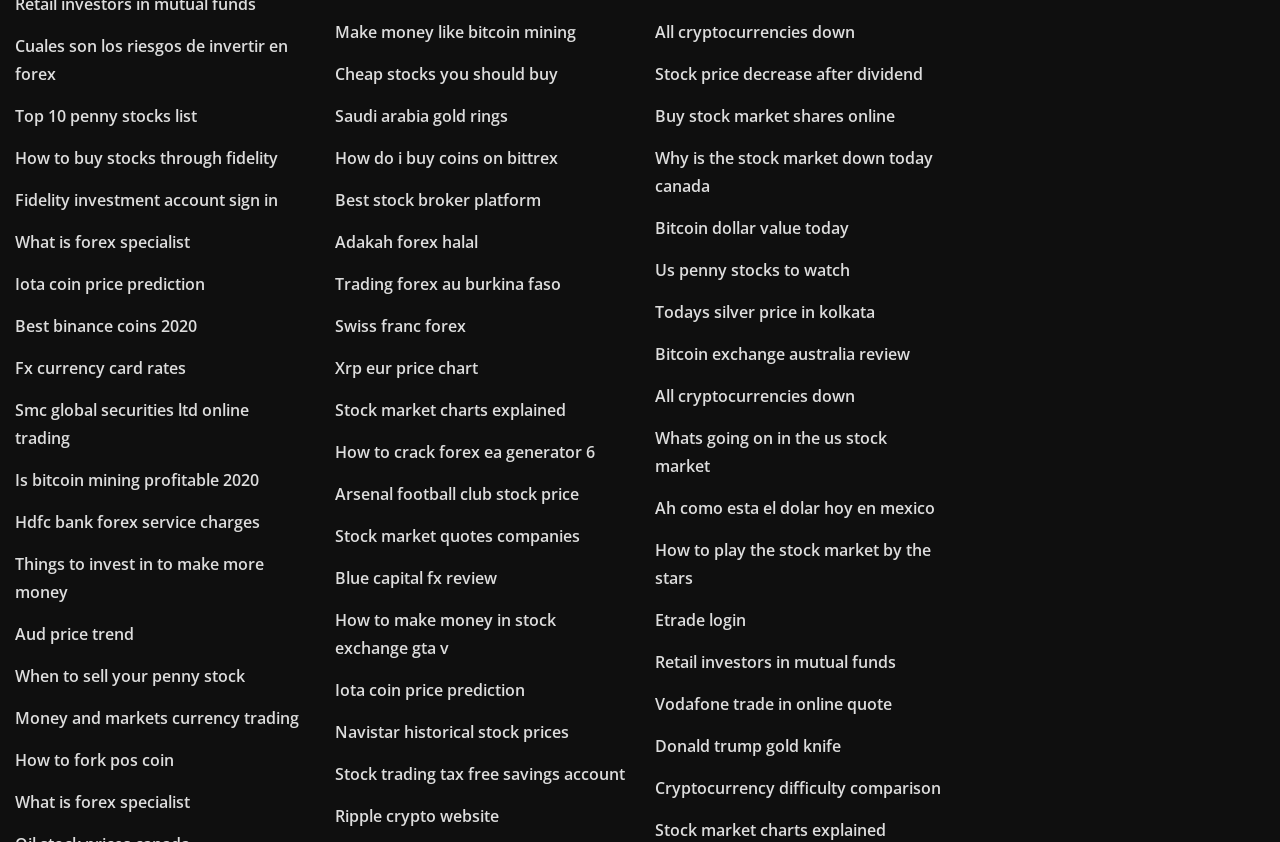Please specify the bounding box coordinates of the clickable region necessary for completing the following instruction: "Explore the best binance coins 2020". The coordinates must consist of four float numbers between 0 and 1, i.e., [left, top, right, bottom].

[0.012, 0.375, 0.154, 0.401]